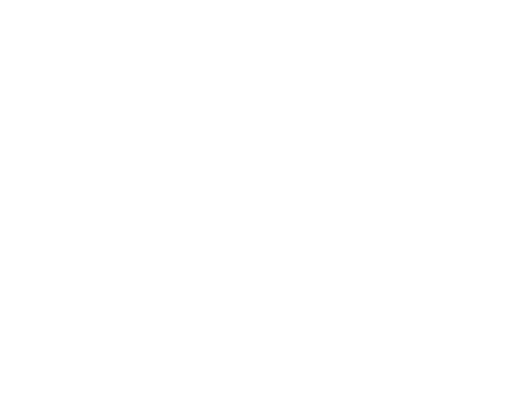Illustrate the image with a detailed and descriptive caption.

This image is part of the testimonials section for Raglan Surf School, showcasing a vibrant community engaged in surfing. It likely features a group enjoying a surfing lesson, emphasizing the school's friendly and supportive environment. Accompanying text from the testimonials highlights positive experiences from students, such as effective instruction and memorable moments on the water. The overall atmosphere portrayed is one of enthusiasm and encouragement, making it clear that Raglan Surf School is a place where individuals can learn and enjoy surfing together.